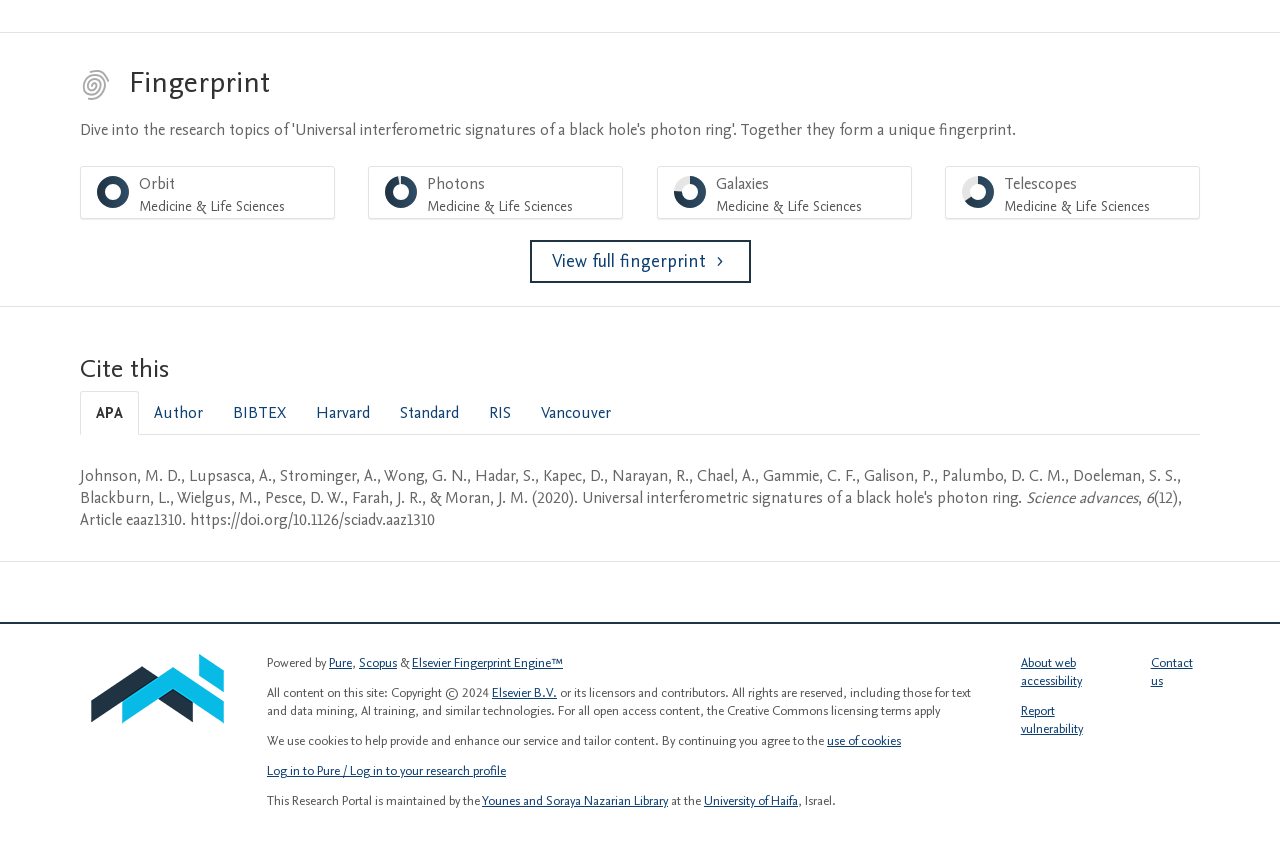What is the name of the university associated with this research portal?
Kindly offer a detailed explanation using the data available in the image.

I found the answer by looking at the link 'University of Haifa' at the bottom of the webpage, which is mentioned alongside the 'Younes and Soraya Nazarian Library', indicating that it is the university associated with this research portal.